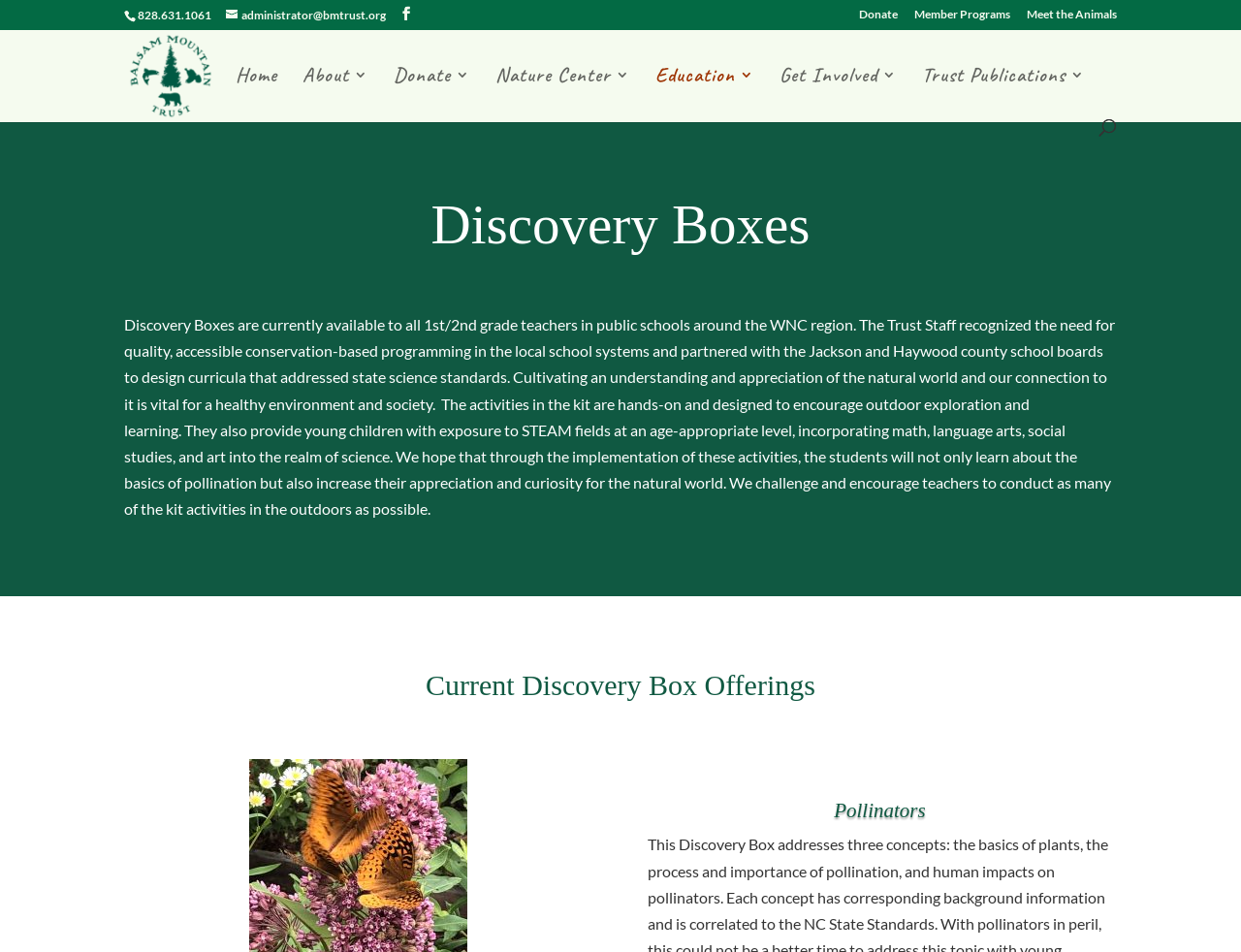Please identify the coordinates of the bounding box for the clickable region that will accomplish this instruction: "Donate to the trust".

[0.692, 0.009, 0.723, 0.031]